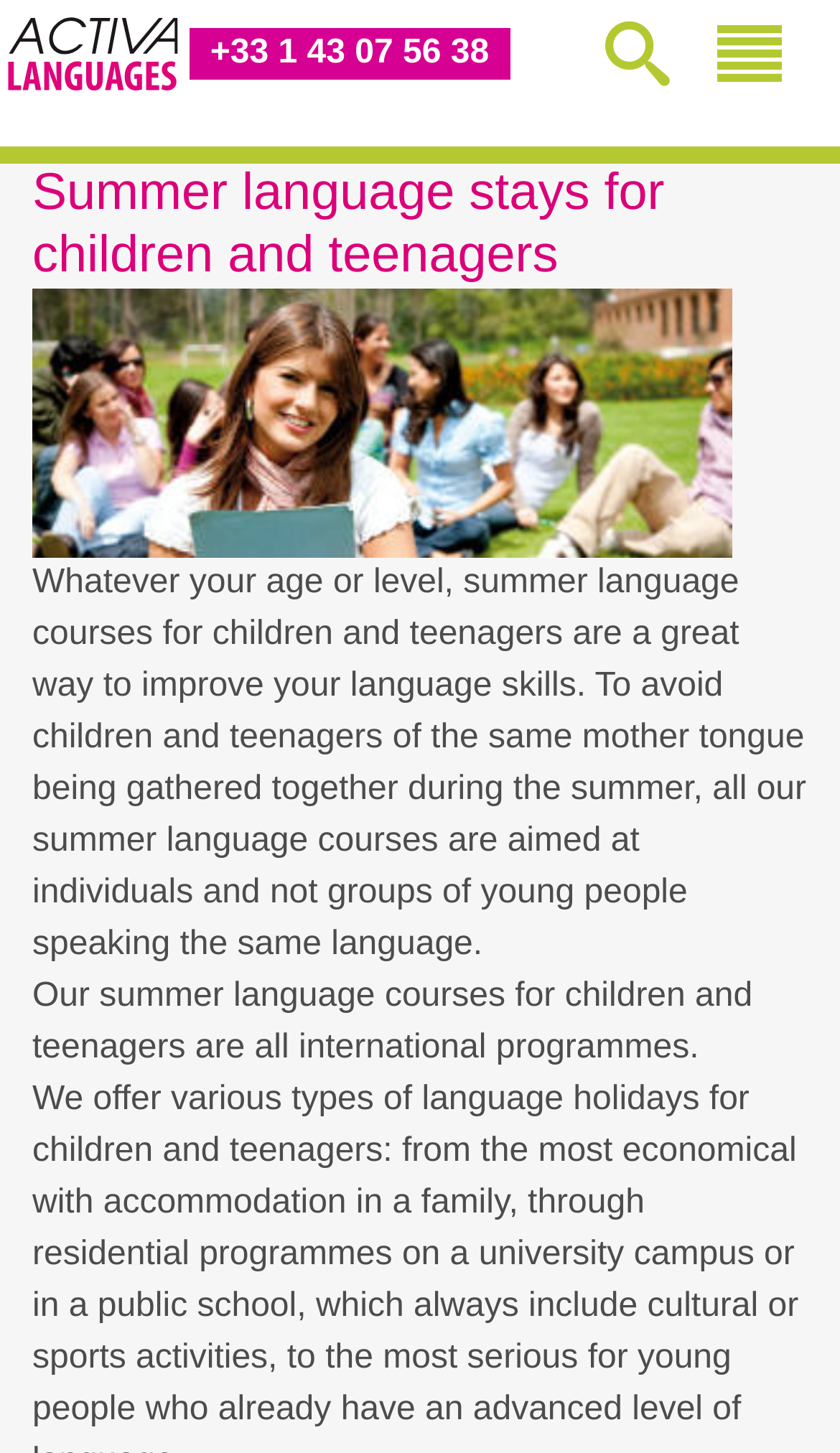What is the name of the organization offering the summer language courses?
Look at the webpage screenshot and answer the question with a detailed explanation.

I found this answer by looking at the generic element with the text 'Activa Language Stays' which is located at the top of the webpage and also appears in the menu.